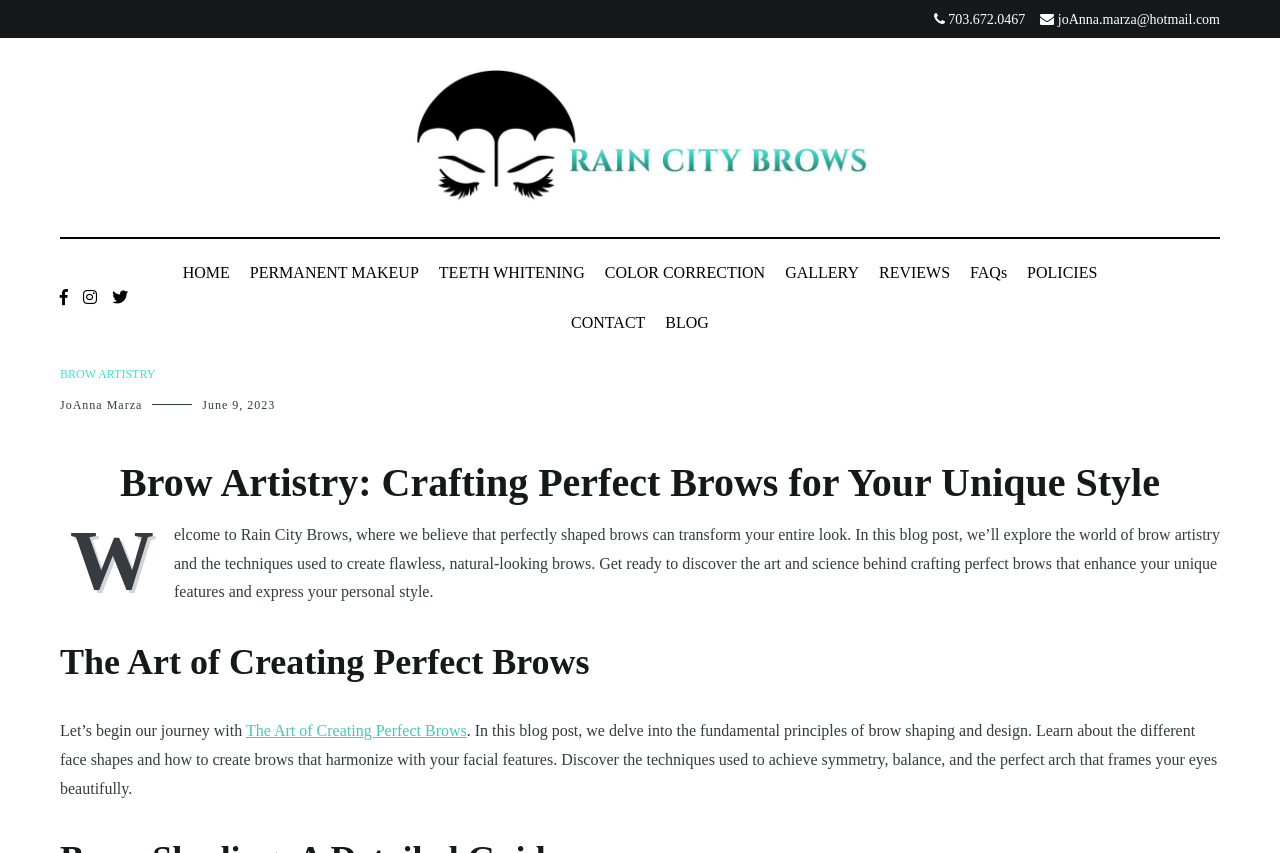Extract the heading text from the webpage.

Brow Artistry: Crafting Perfect Brows for Your Unique Style